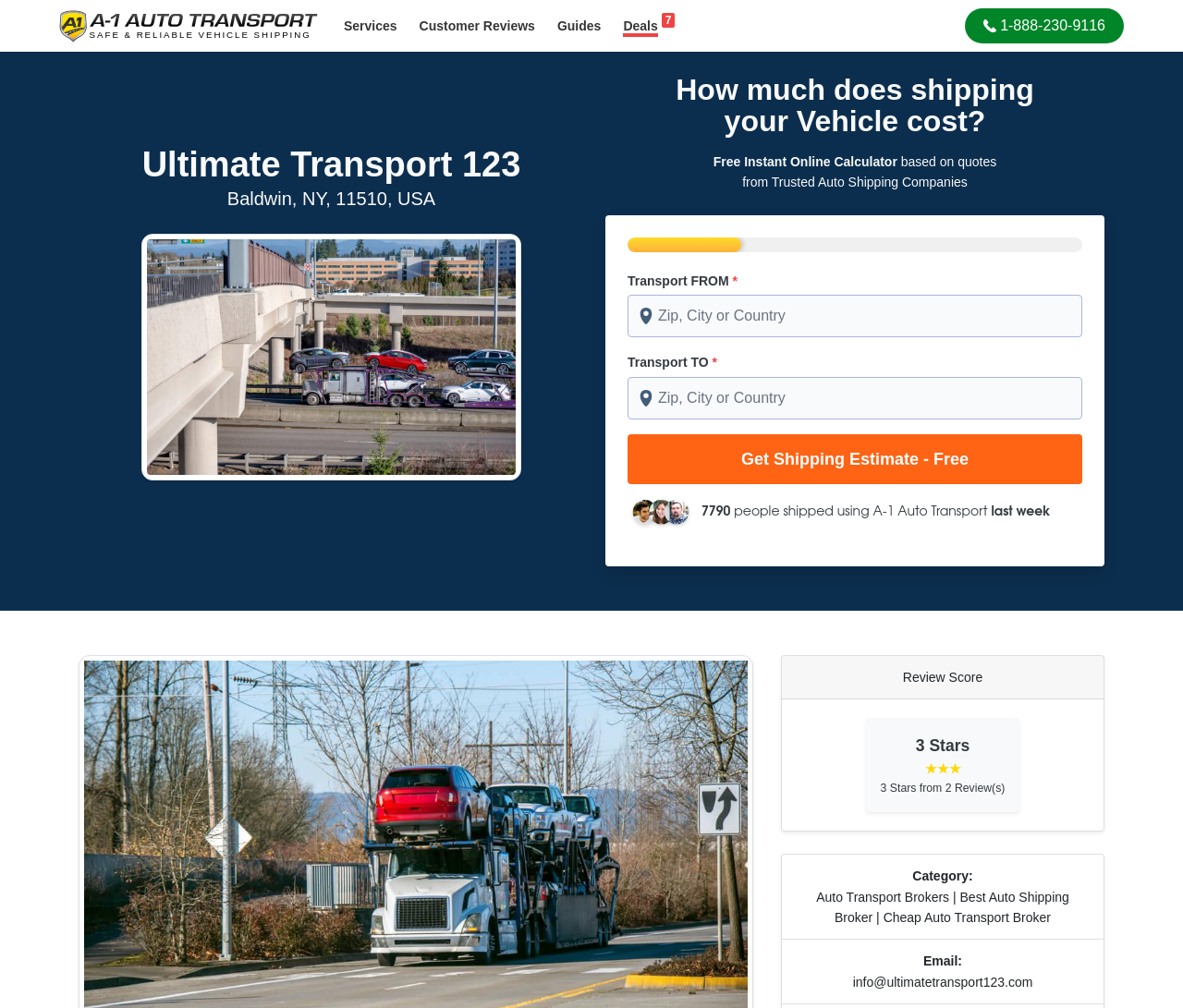Find the UI element described as: "Guides" and predict its bounding box coordinates. Ensure the coordinates are four float numbers between 0 and 1, [left, top, right, bottom].

[0.462, 0.005, 0.517, 0.046]